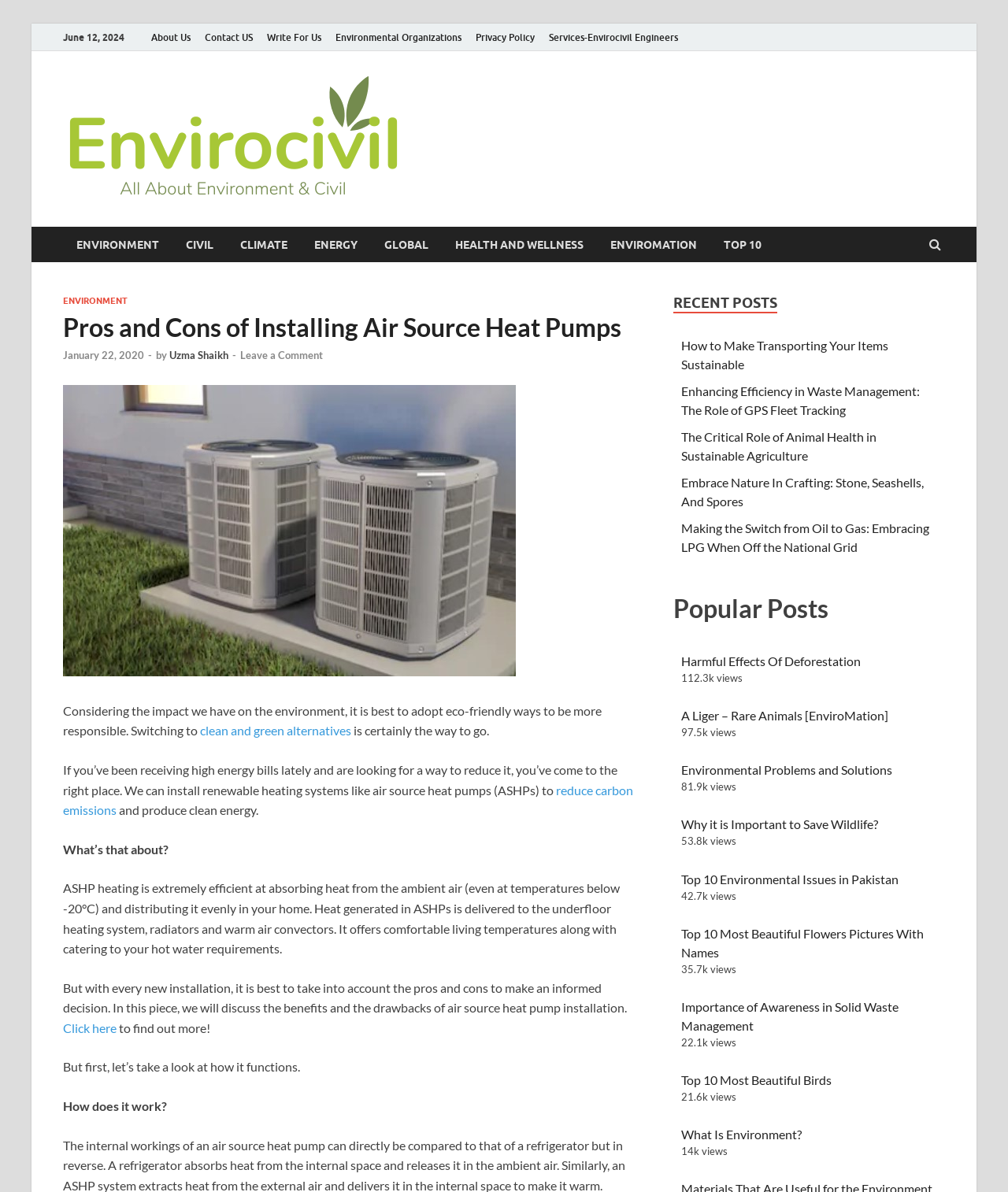Please identify the bounding box coordinates of the element's region that should be clicked to execute the following instruction: "Check out recent post How to Make Transporting Your Items Sustainable". The bounding box coordinates must be four float numbers between 0 and 1, i.e., [left, top, right, bottom].

[0.676, 0.284, 0.881, 0.312]